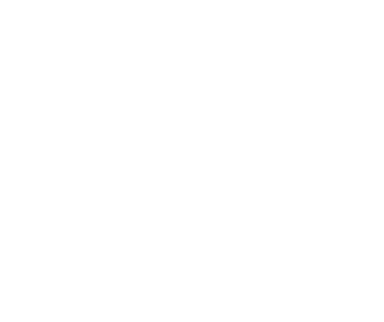Use a single word or phrase to answer the question: What is the focus of the skincare routine?

Delicate areas around the eyes